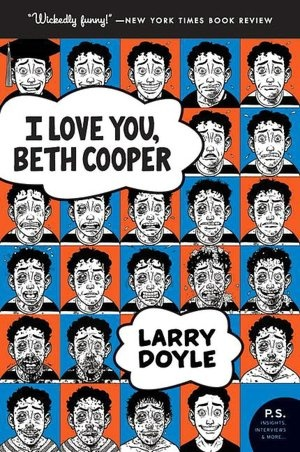What is the tone of the narrative suggested by the book cover?
Utilize the image to construct a detailed and well-explained answer.

The tone of the narrative suggested by the book cover is lighthearted and humorous because the caption describes the design as 'expressive and humorous' and features a quote from the New York Times Book Review that describes the book as 'Wickedly funny!', which implies that the story is meant to be amusing and entertaining.